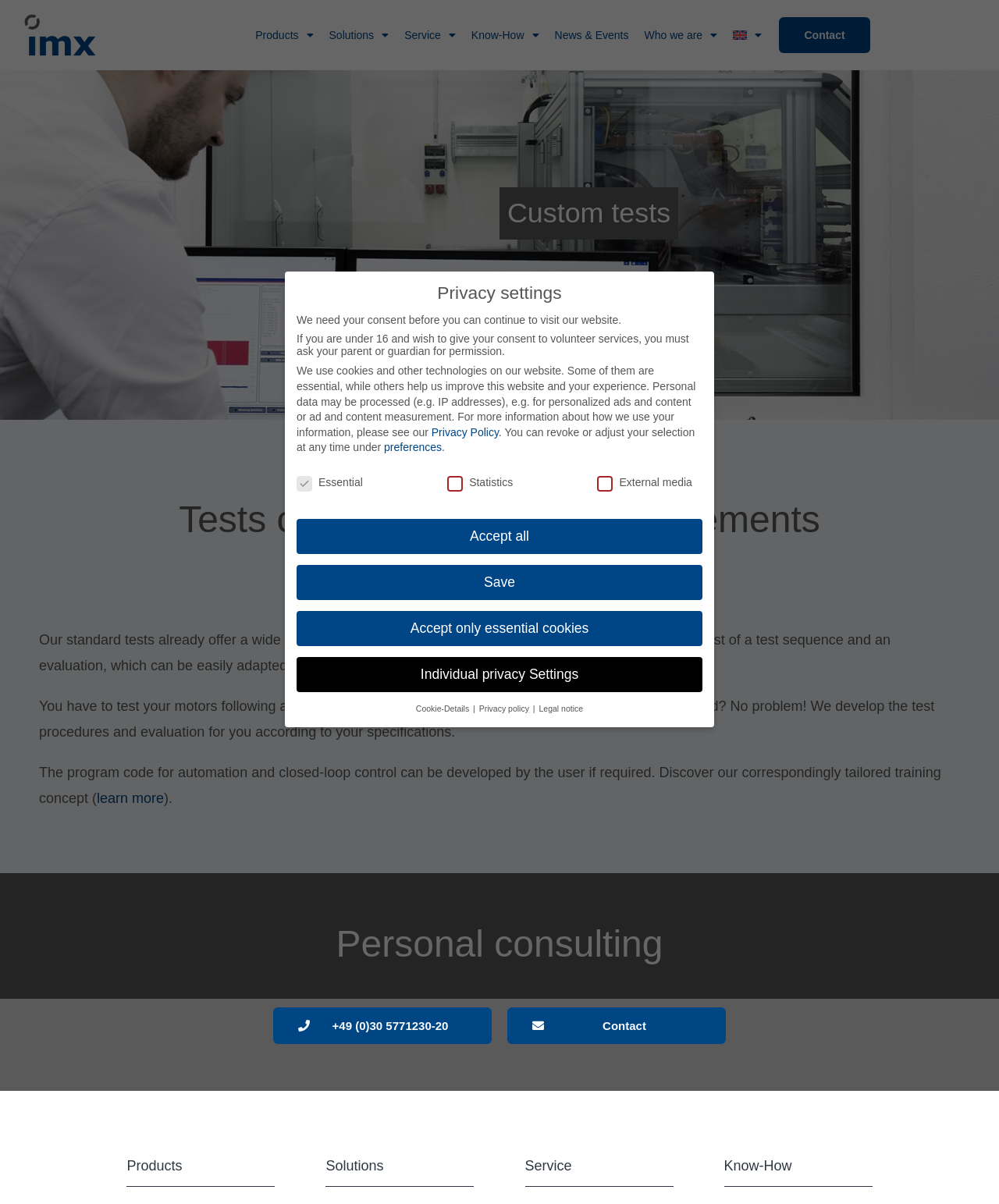What is the purpose of the 'Personal consulting' section?
Using the screenshot, give a one-word or short phrase answer.

To provide contact information